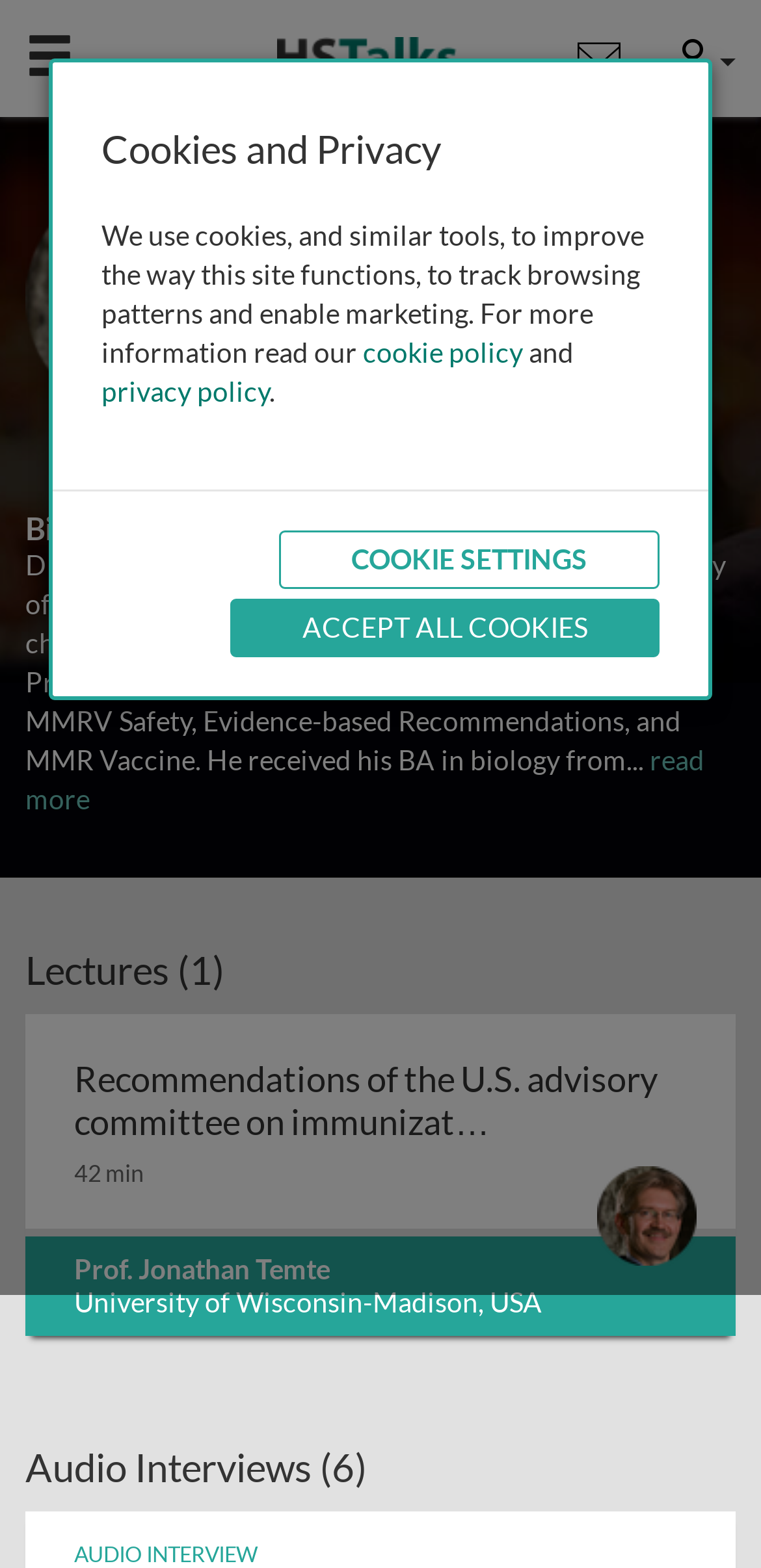Describe all visible elements and their arrangement on the webpage.

The webpage is about Prof. Jonathan Temte, featuring his profile and lectures. At the top, there is a banner with a mobile button, a link to HS Talks with an accompanying image, a search icon, a user button, and a heading with the professor's name and affiliation. Below the banner, there is a heading that reads "Biography" followed by a brief description of the professor's background and achievements. The biography text is truncated, with an option to "read more".

Further down, there are two sections: "Lectures" and "Audio Interviews". The "Lectures" section has one item, a link to a lecture titled "Recommendations of the U.S. advisory committee on immunization practices" with a duration of 42 minutes. The "Audio Interviews" section has six items, but their details are not provided.

At the bottom of the page, there is a dialog box titled "Cookies and Privacy" that provides information about the website's cookie policy and privacy policy. The dialog box has buttons to configure cookie settings and accept all cookies.